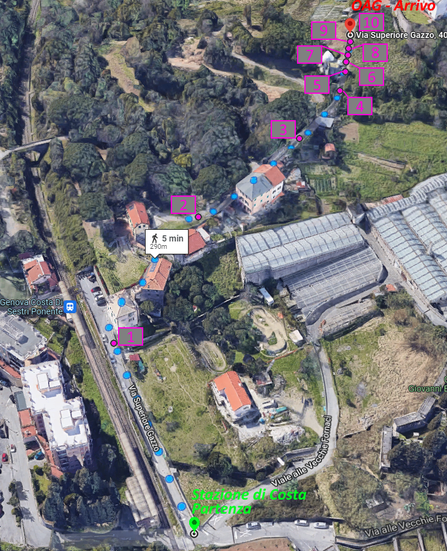Construct a detailed narrative about the image.

This image depicts a detailed map indicating the route designated as "Planets’ Way," located along Via Superiore al Gazzo. It illustrates a 10-stage pathway designed for visitors to explore the Solar System, with each stop symbolizing a celestial body and their respective distances scaled 22 billion times. 

Key features of the map include labeled waypoints, marked by numbers corresponding to various stages along the route. The map showcases a starting point (1) near the "Stazione di Costa di Sestri Ponente," and various stops highlighted by purple markers that guide travelers through the experience. A prominent sign indicates a 5-minute walking distance to the next location, enhancing the navigability of the path. Notable landmarks, such as residential buildings and greenhouses, are also visible around the route, providing context to the setting.

The design emphasizes a clear, user-friendly approach for individuals participating in this educational journey, ensuring they can easily follow the map and learn about the Solar System at each stop.